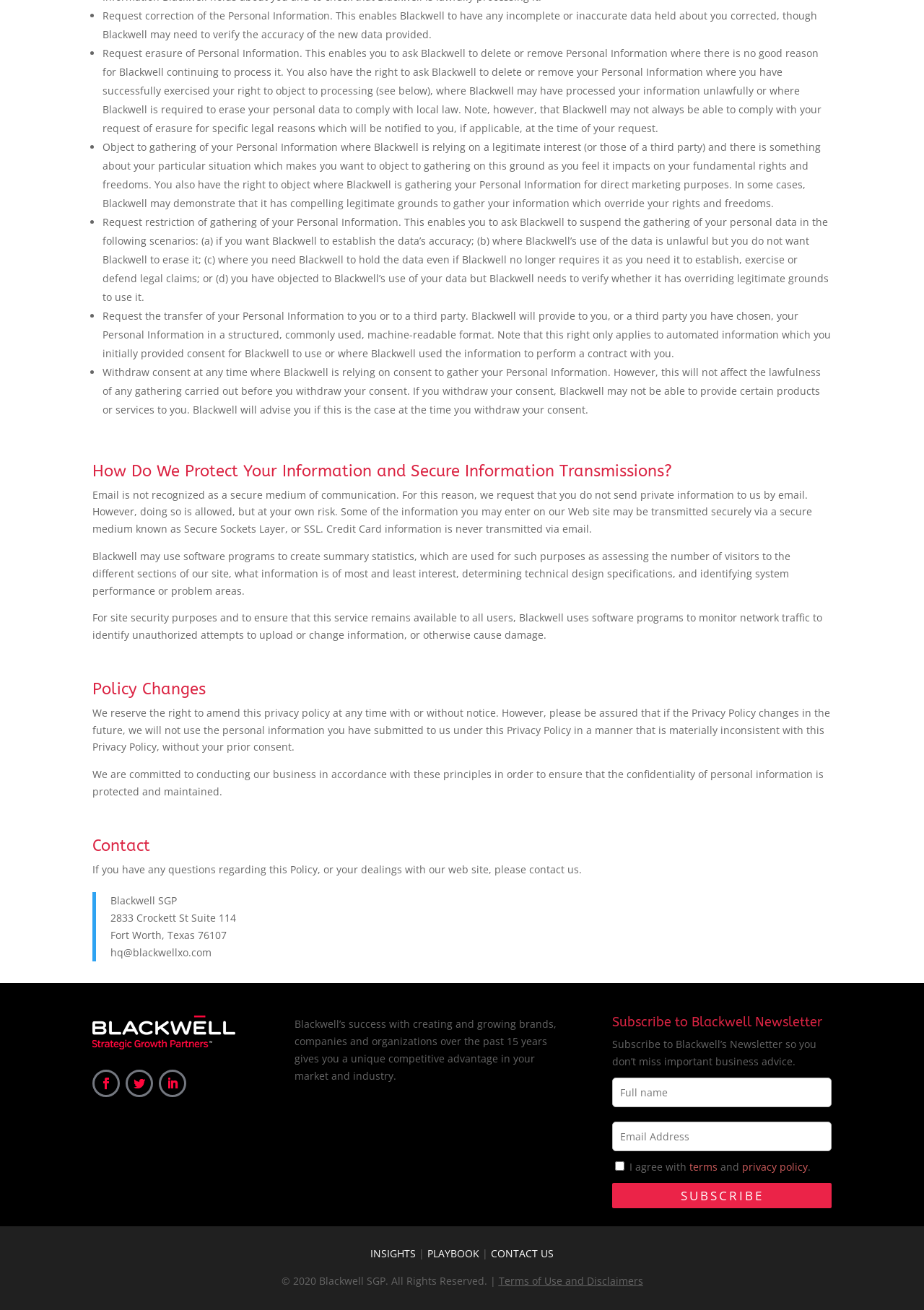Respond to the question below with a single word or phrase: How does Blackwell protect information transmissions?

Secure Sockets Layer (SSL)